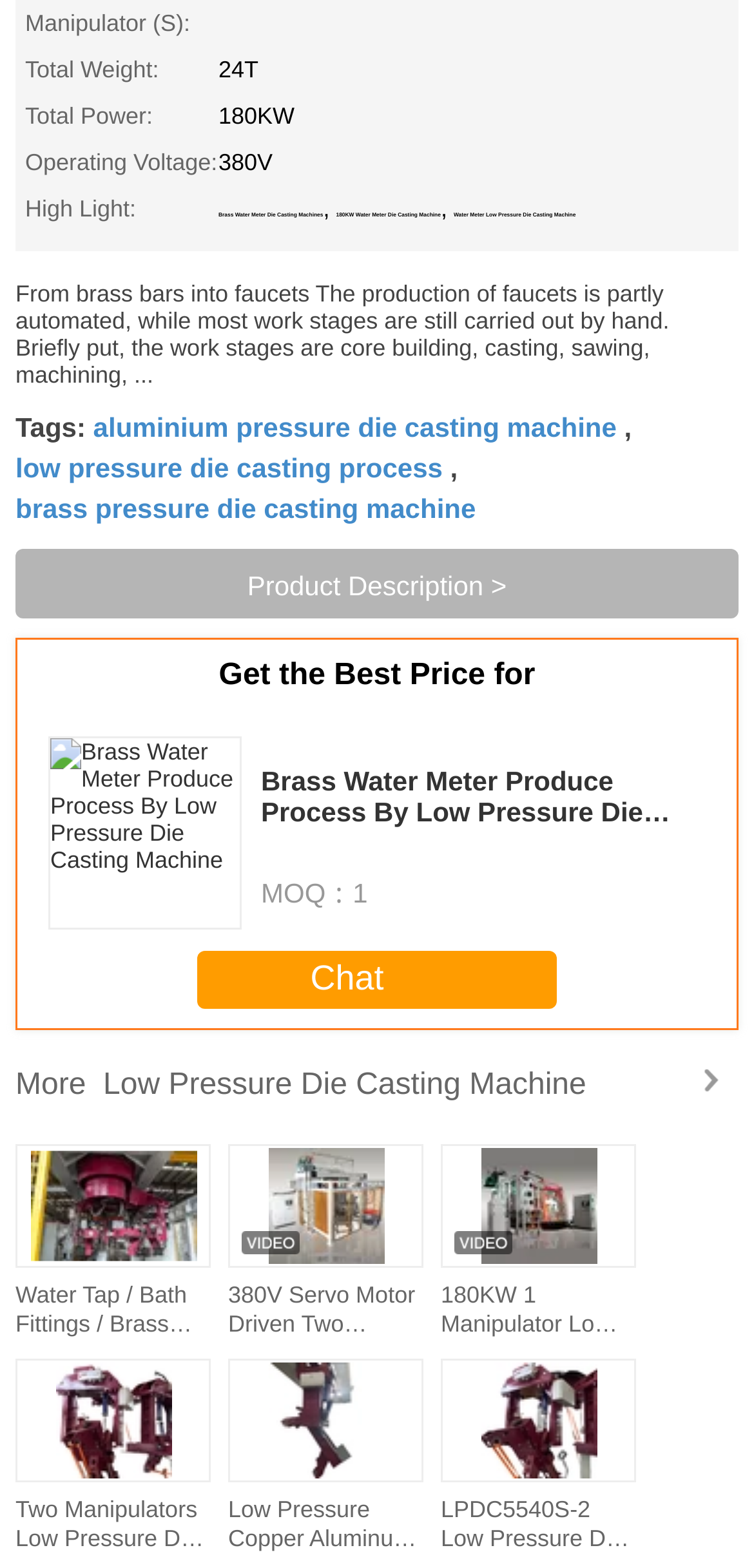What is the total weight of the product?
We need a detailed and exhaustive answer to the question. Please elaborate.

Based on the table at the top of the webpage, the total weight of the product is listed as '24T' in the 'Total Weight:' row.